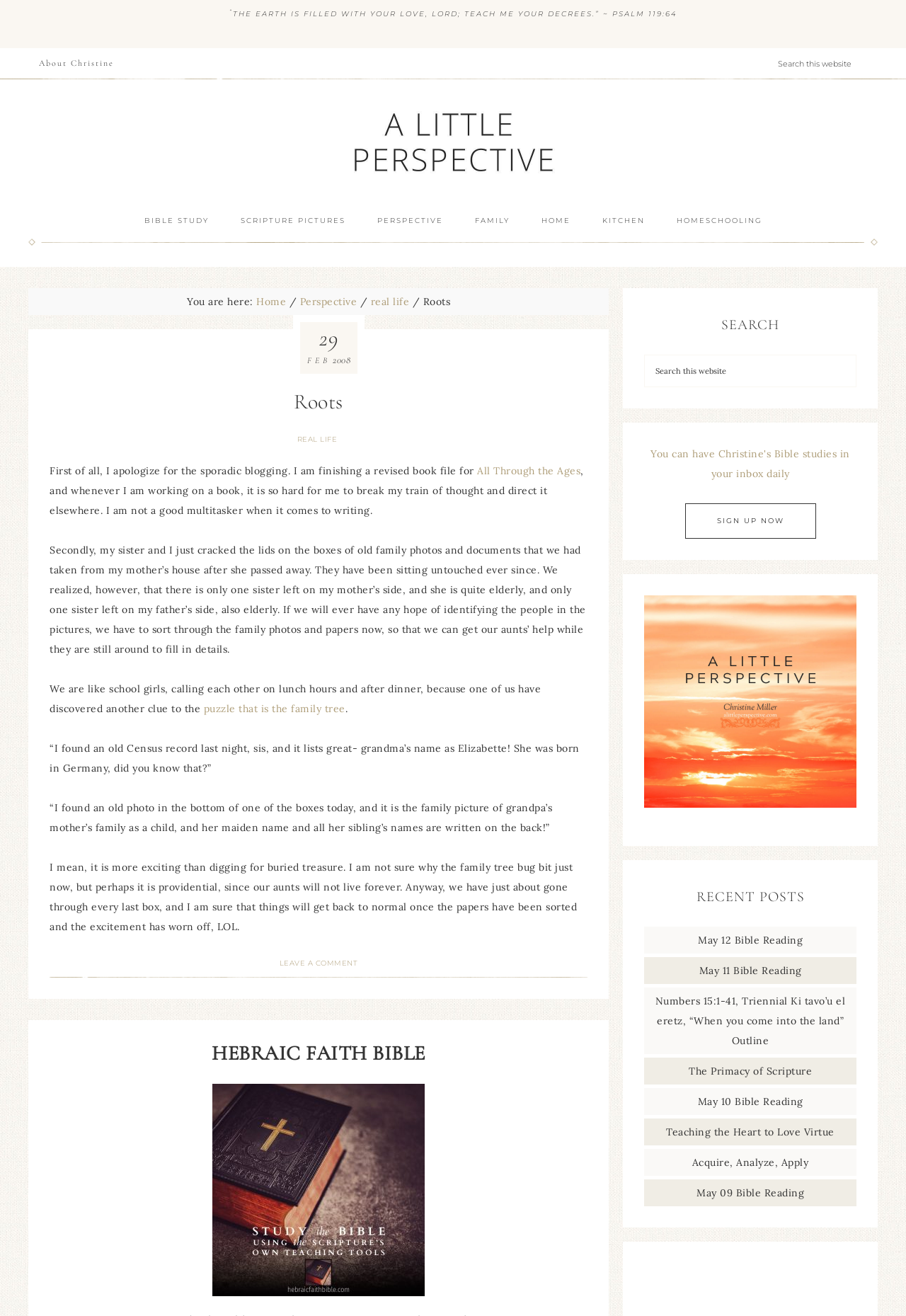Respond to the following question using a concise word or phrase: 
What is the name of the Bible study website mentioned in the footer?

Hebraic Faith Bible